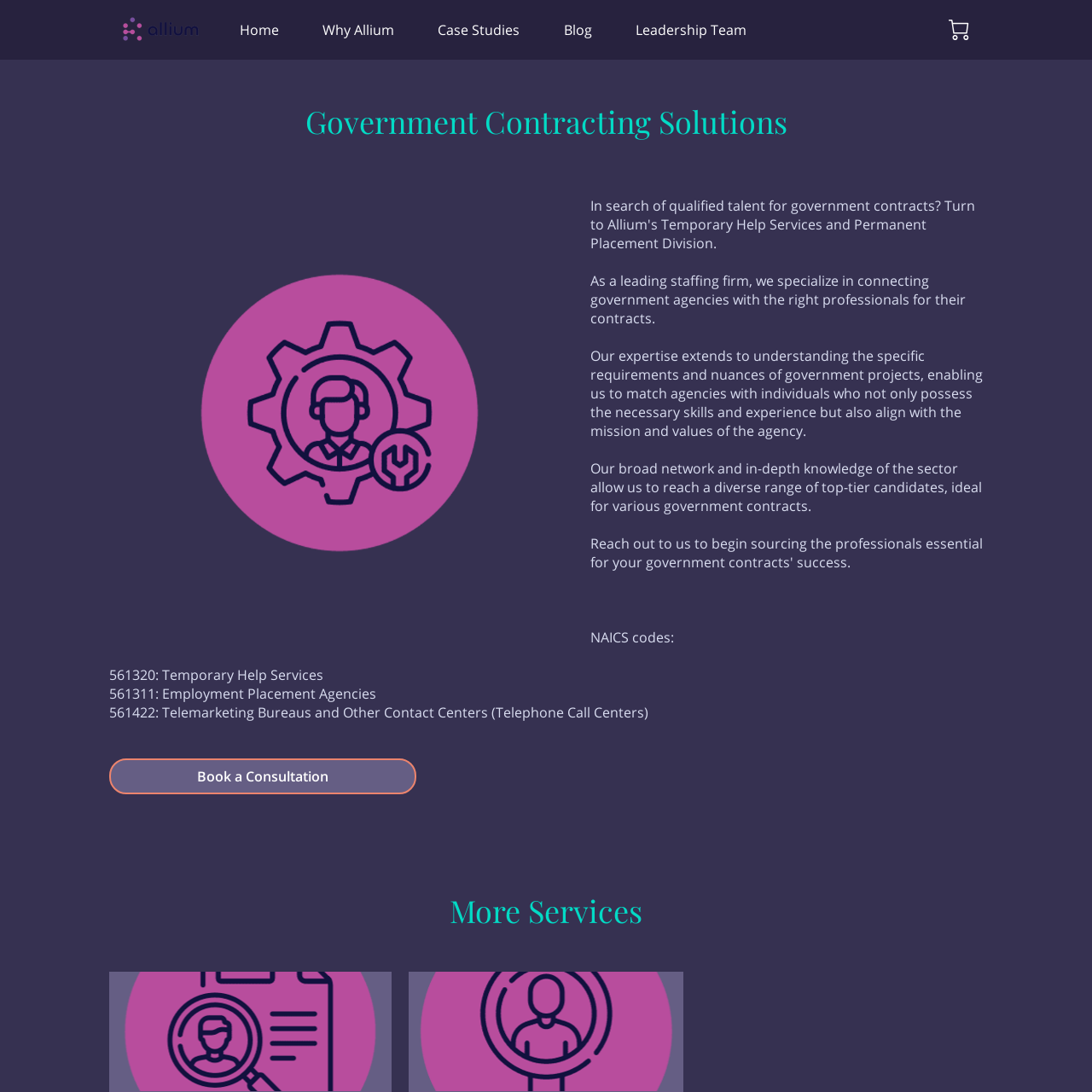Extract the bounding box coordinates of the UI element described: "parent_node: Candidate and Employee Experience". Provide the coordinates in the format [left, top, right, bottom] with values ranging from 0 to 1.

[0.374, 0.89, 0.626, 0.999]